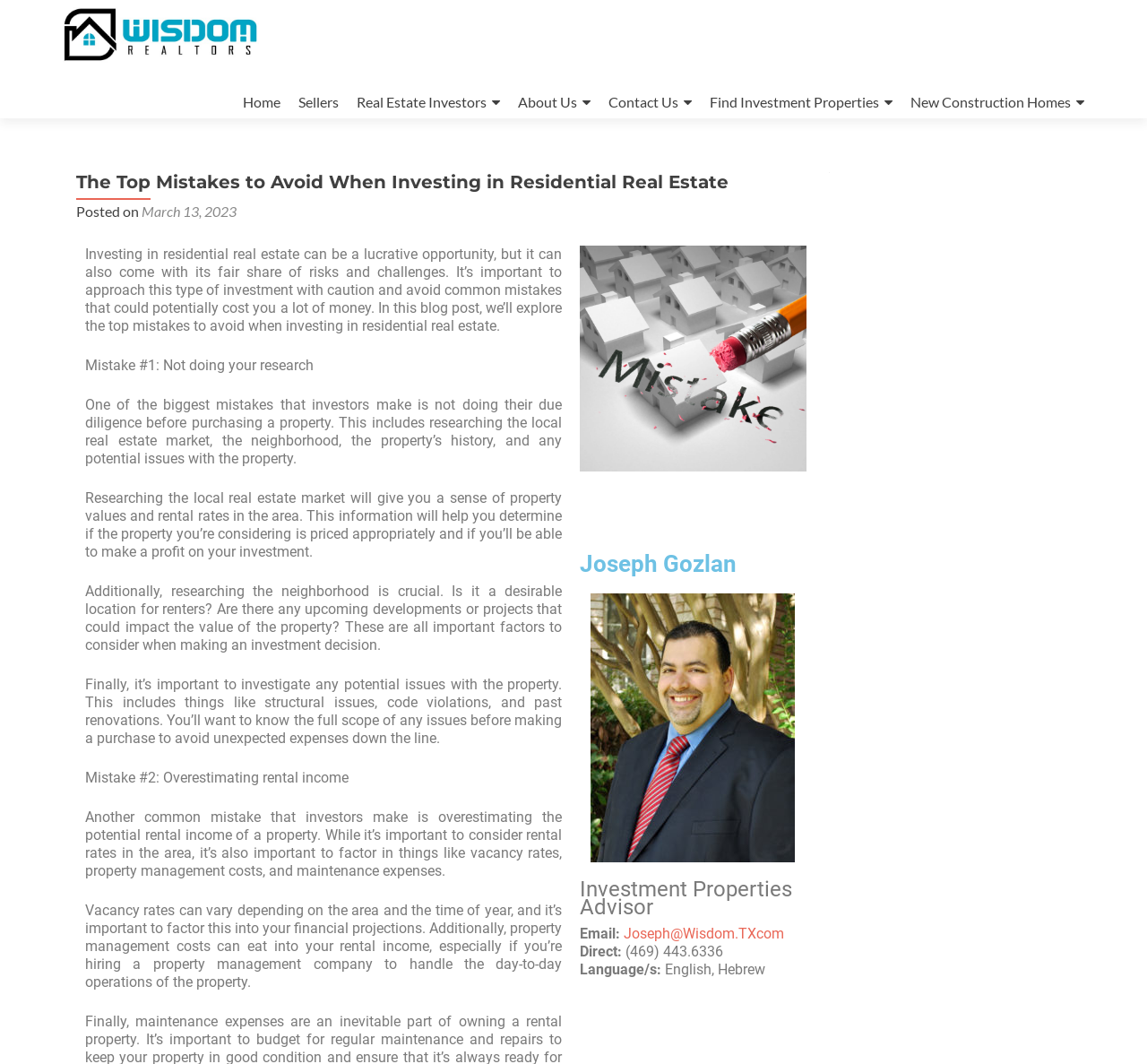Please provide a comprehensive answer to the question based on the screenshot: What is the date of the blog post?

The date of the blog post is mentioned as 'Posted on March 13, 2023' below the main heading of the webpage.